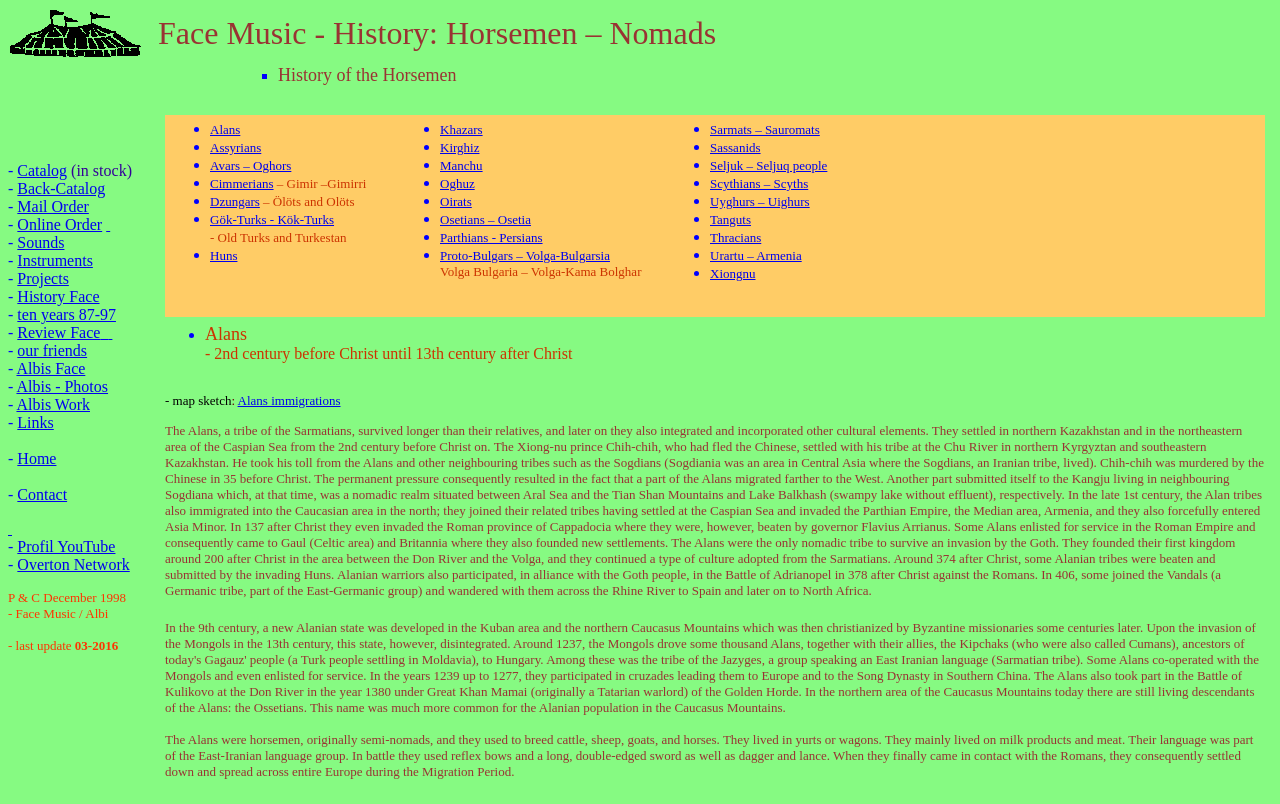Pinpoint the bounding box coordinates of the clickable area needed to execute the instruction: "Check the 'Projects' link". The coordinates should be specified as four float numbers between 0 and 1, i.e., [left, top, right, bottom].

[0.014, 0.336, 0.054, 0.357]